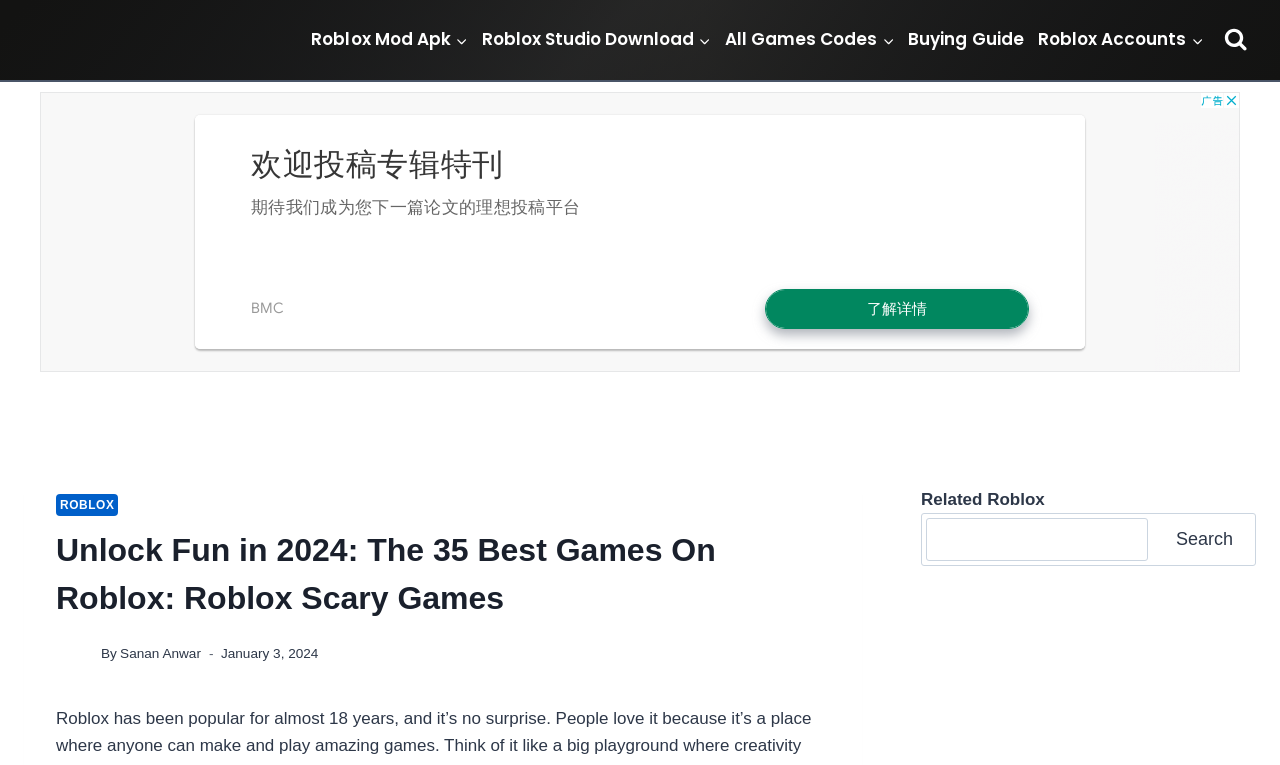Please answer the following question using a single word or phrase: 
How many search boxes are there?

2